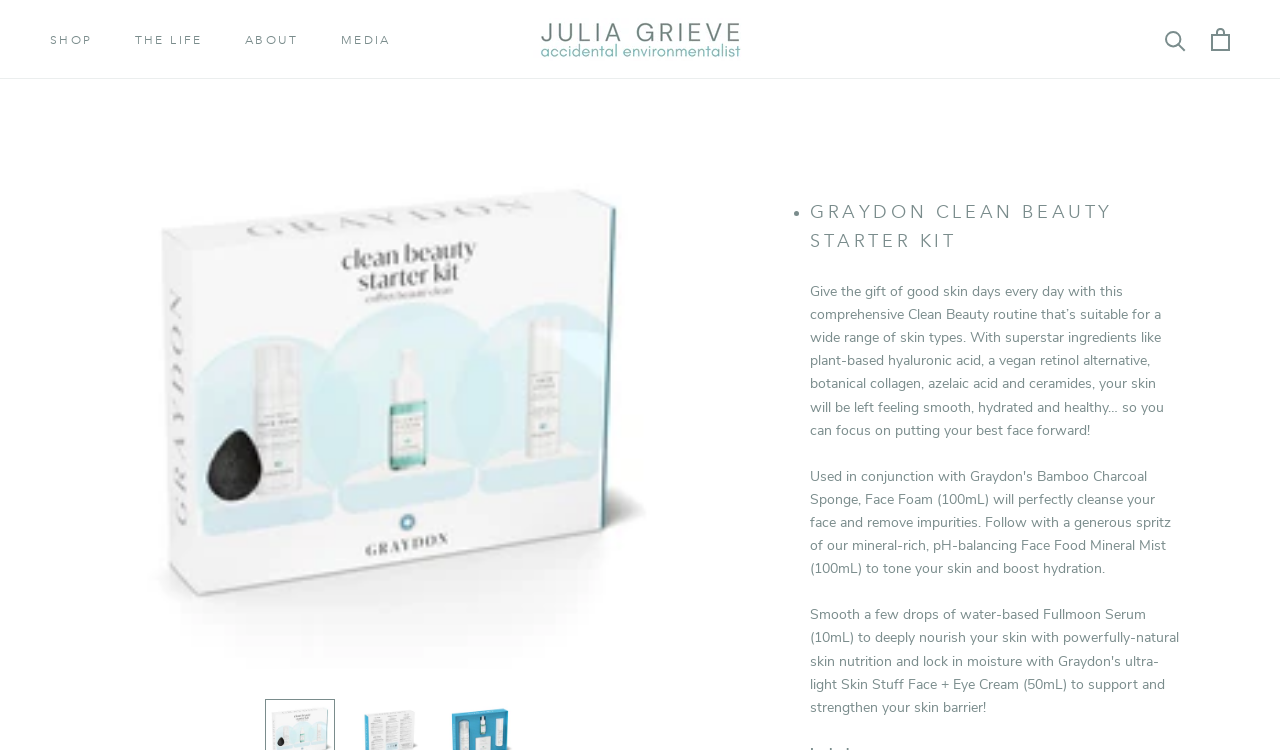What is the purpose of the product described on the page?
With the help of the image, please provide a detailed response to the question.

I inferred the answer by reading the StaticText element with the bounding box coordinates [0.633, 0.376, 0.909, 0.586] which describes the product as 'Give the gift of good skin days every day...'.